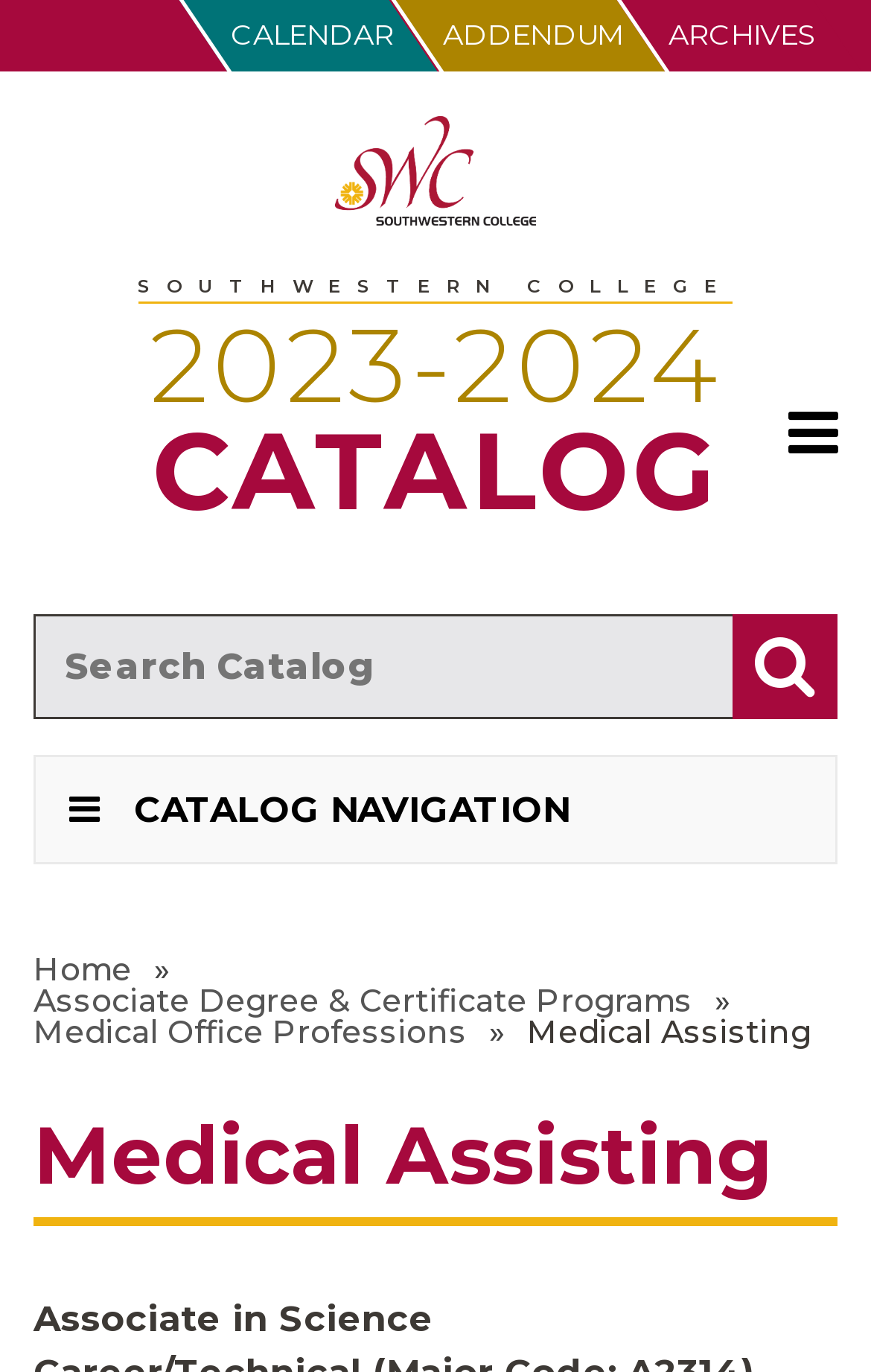Find the bounding box coordinates of the clickable area that will achieve the following instruction: "Search catalog".

[0.038, 0.448, 0.962, 0.525]